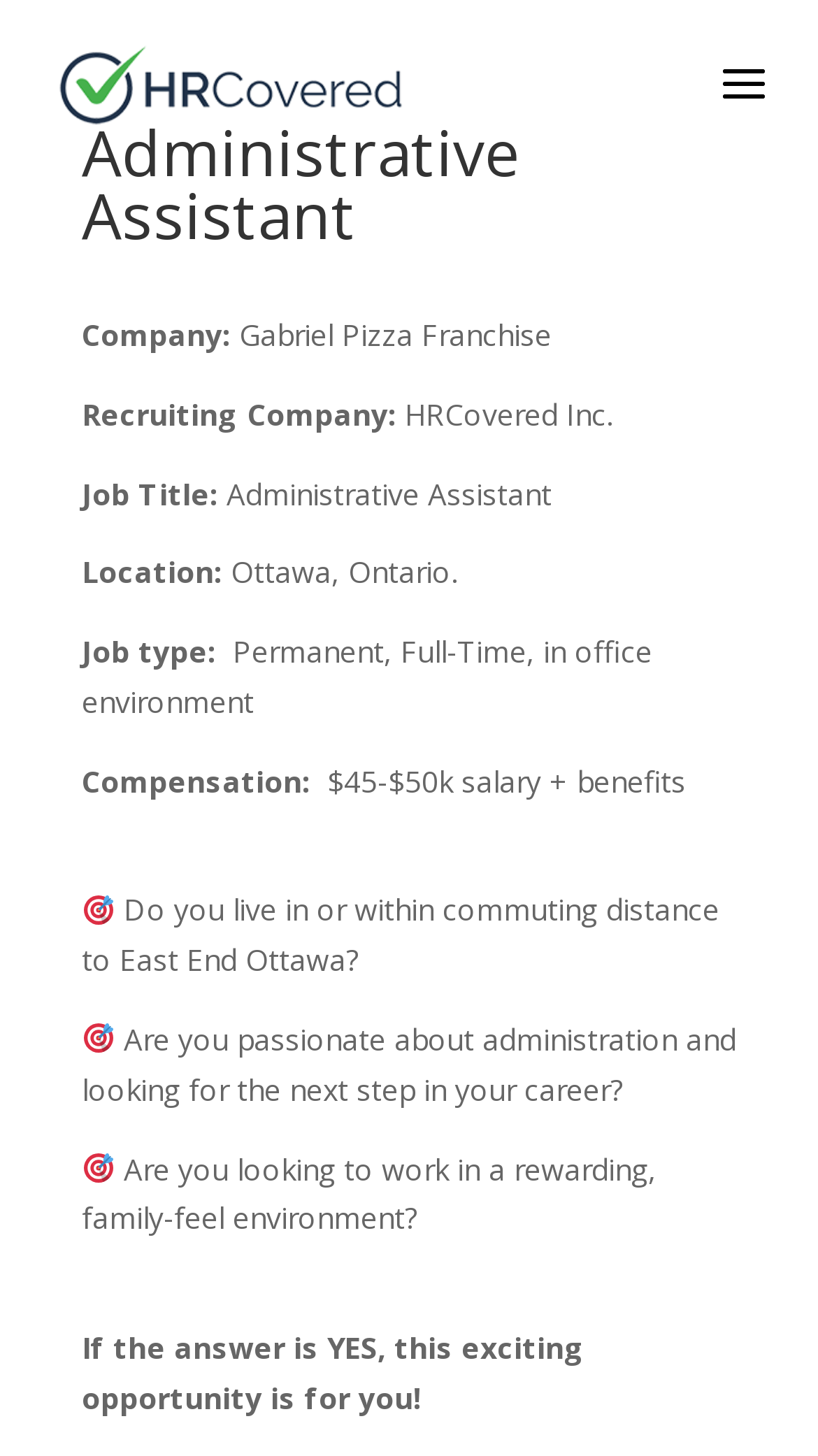What type of job is this?
Provide a detailed and extensive answer to the question.

I found the job type by looking at the 'Job type:' label and its corresponding text, which is 'Permanent, Full-Time, in office environment'.